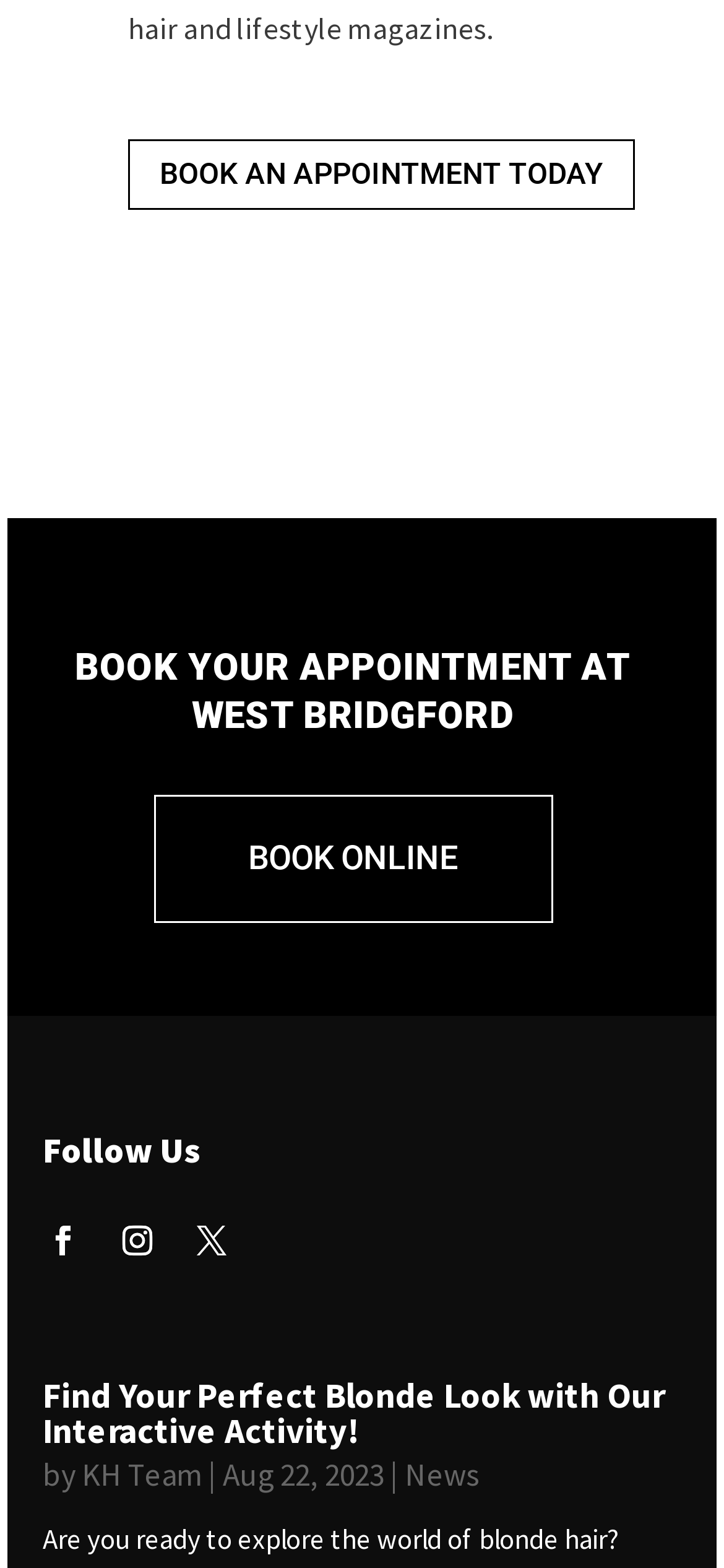Who wrote the article mentioned on this webpage?
Please answer the question with a detailed and comprehensive explanation.

The article mentioned on this webpage was written by the 'KH Team', as indicated by the link 'KH Team' below the article title.